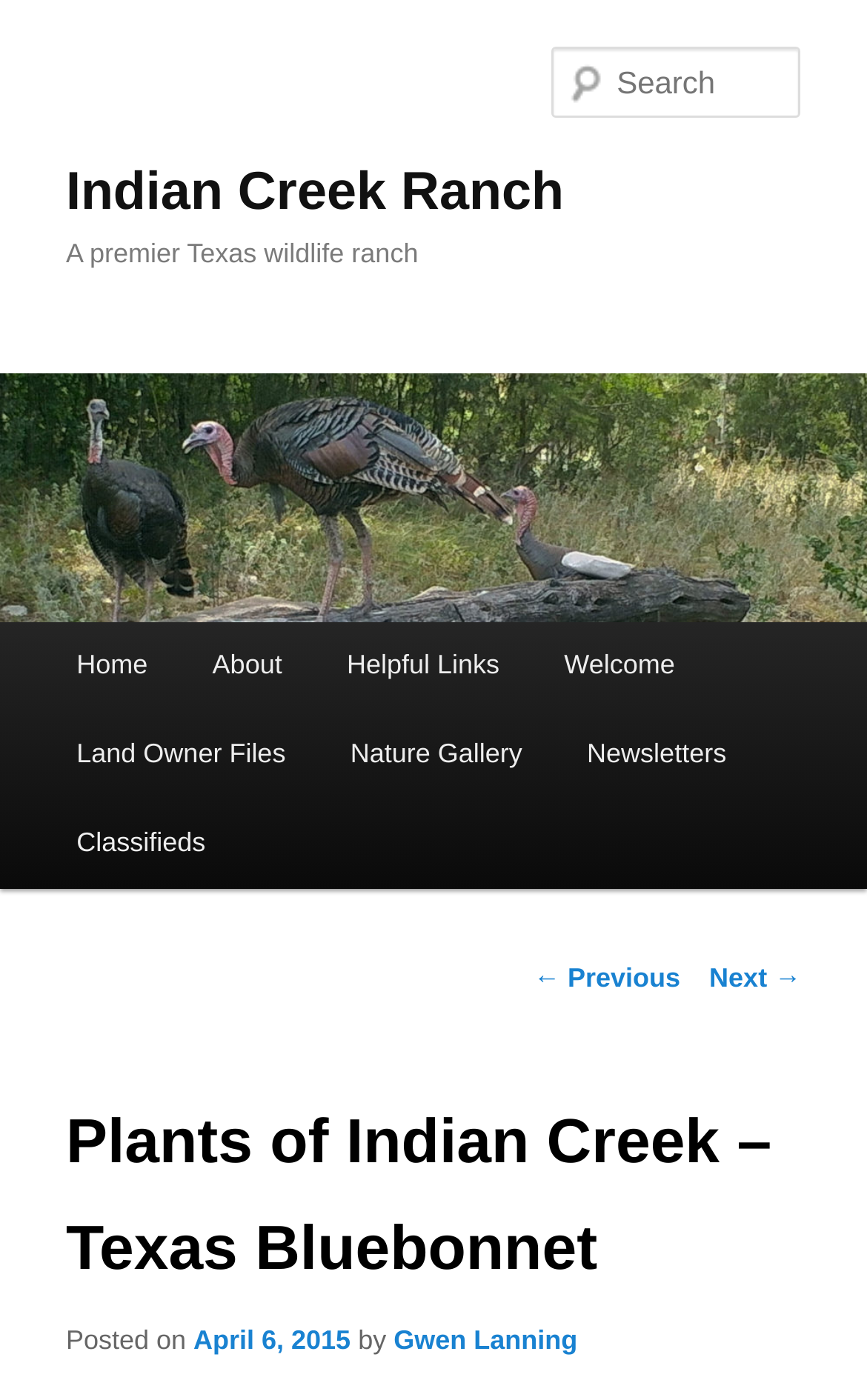Describe in detail what you see on the webpage.

The webpage is about Indian Creek Ranch, a premier Texas wildlife ranch. At the top, there is a heading with the ranch's name, followed by a link to the ranch's homepage. Below this, there is a large image that spans the entire width of the page, also representing Indian Creek Ranch.

To the right of the image, there is a search box with a label "Search". Above the search box, there is a heading that says "Main menu". Below the search box, there is a row of links, including "Skip to primary content", "Home", "About", "Helpful Links", and "Welcome". These links are aligned horizontally and take up about half of the page's width.

Below this row of links, there is another row of links, including "Land Owner Files", "Nature Gallery", "Newsletters", and "Classifieds". These links are also aligned horizontally and take up about half of the page's width.

Further down the page, there is a section with a heading that says "Post navigation". This section contains two links, "← Previous" and "Next →", which are aligned horizontally.

The main content of the page is a blog post titled "Plants of Indian Creek – Texas Bluebonnet". The post has a heading, followed by a line of text that says "Posted on April 6, 2015 by Gwen Lanning". The date "April 6, 2015" is a link.